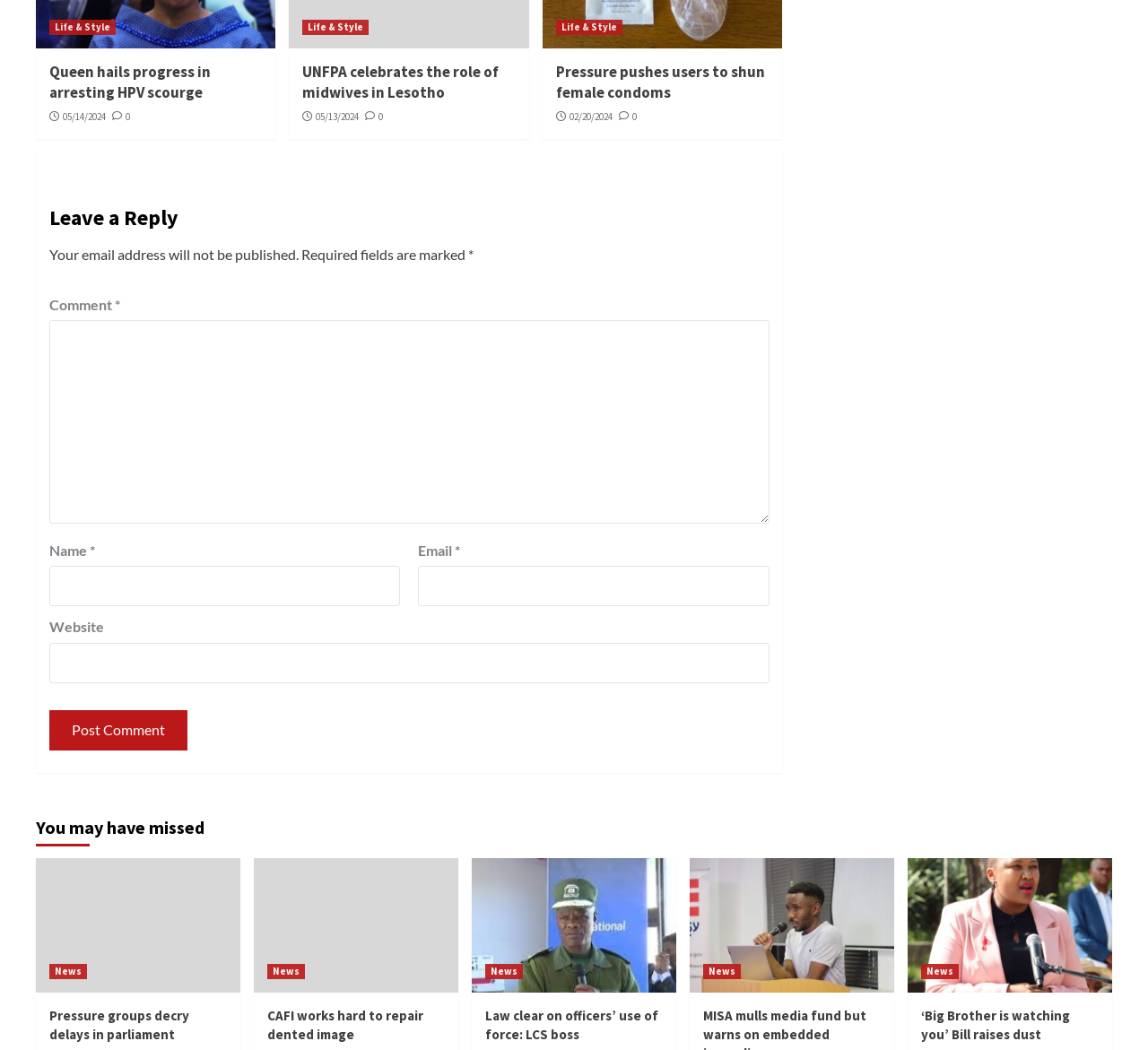What is the date of the article 'Pressure pushes users to shun female condoms'?
Using the image, provide a detailed and thorough answer to the question.

The article 'Pressure pushes users to shun female condoms' has a link '02/20/2024' with bounding box coordinates [0.496, 0.105, 0.534, 0.117] below the article heading, indicating the date of the article.